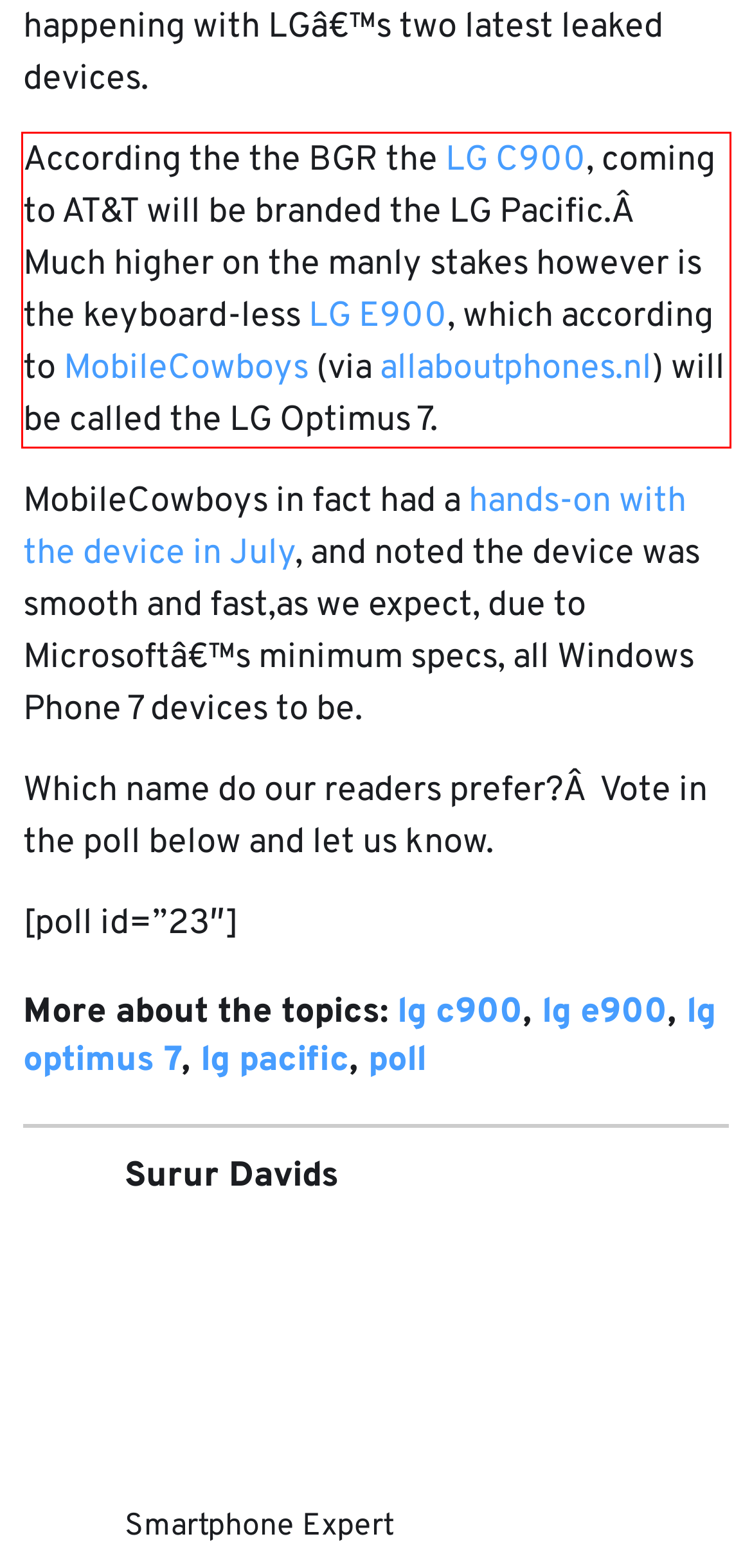Given the screenshot of a webpage, identify the red rectangle bounding box and recognize the text content inside it, generating the extracted text.

According the the BGR the LG C900, coming to AT&T will be branded the LG Pacific.Â Much higher on the manly stakes however is the keyboard-less LG E900, which according to MobileCowboys (via allaboutphones.nl) will be called the LG Optimus 7.